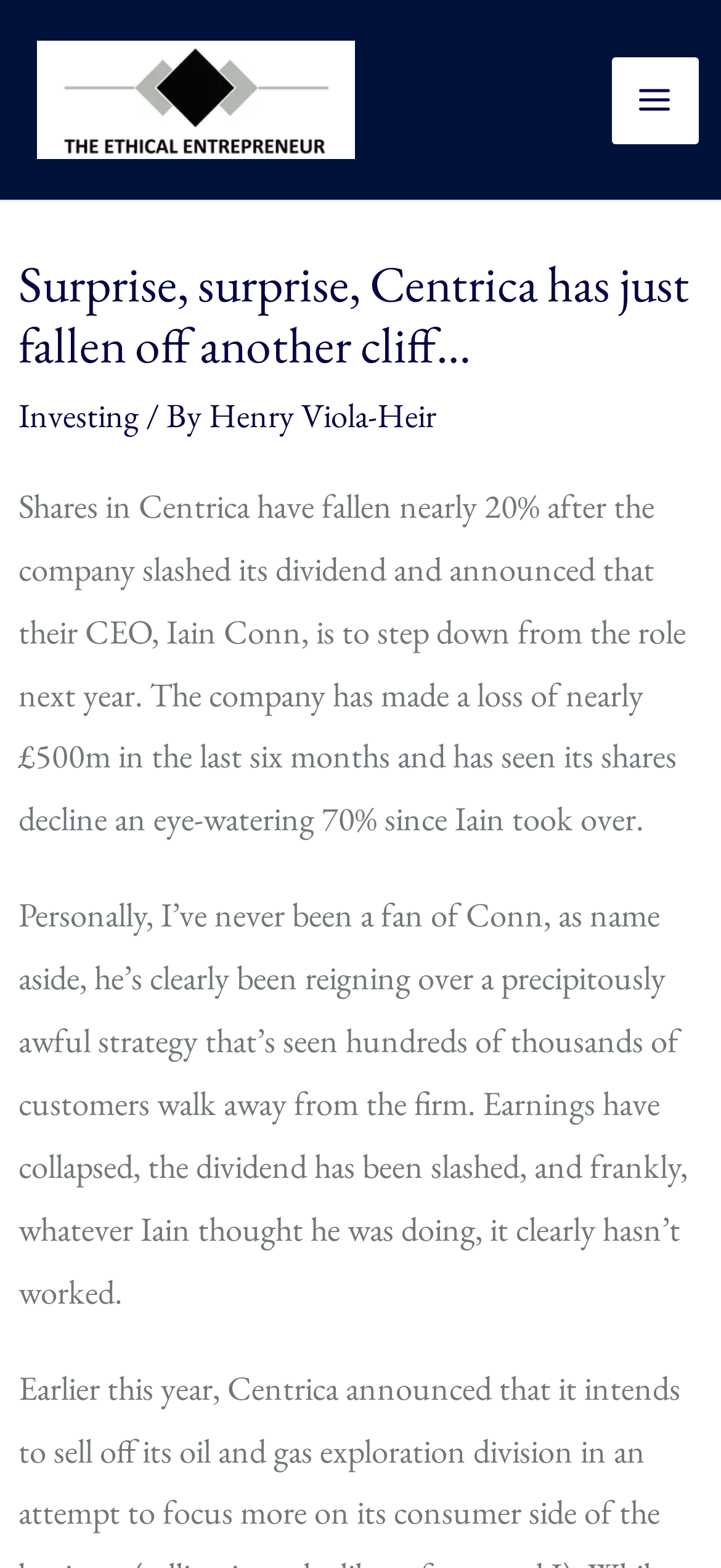What is the company mentioned in the article?
Please answer the question as detailed as possible based on the image.

The article mentions that 'Shares in Centrica have fallen nearly 20% after the company slashed its dividend and announced that their CEO, Iain Conn, is to step down from the role next year.' Therefore, the company mentioned in the article is Centrica.